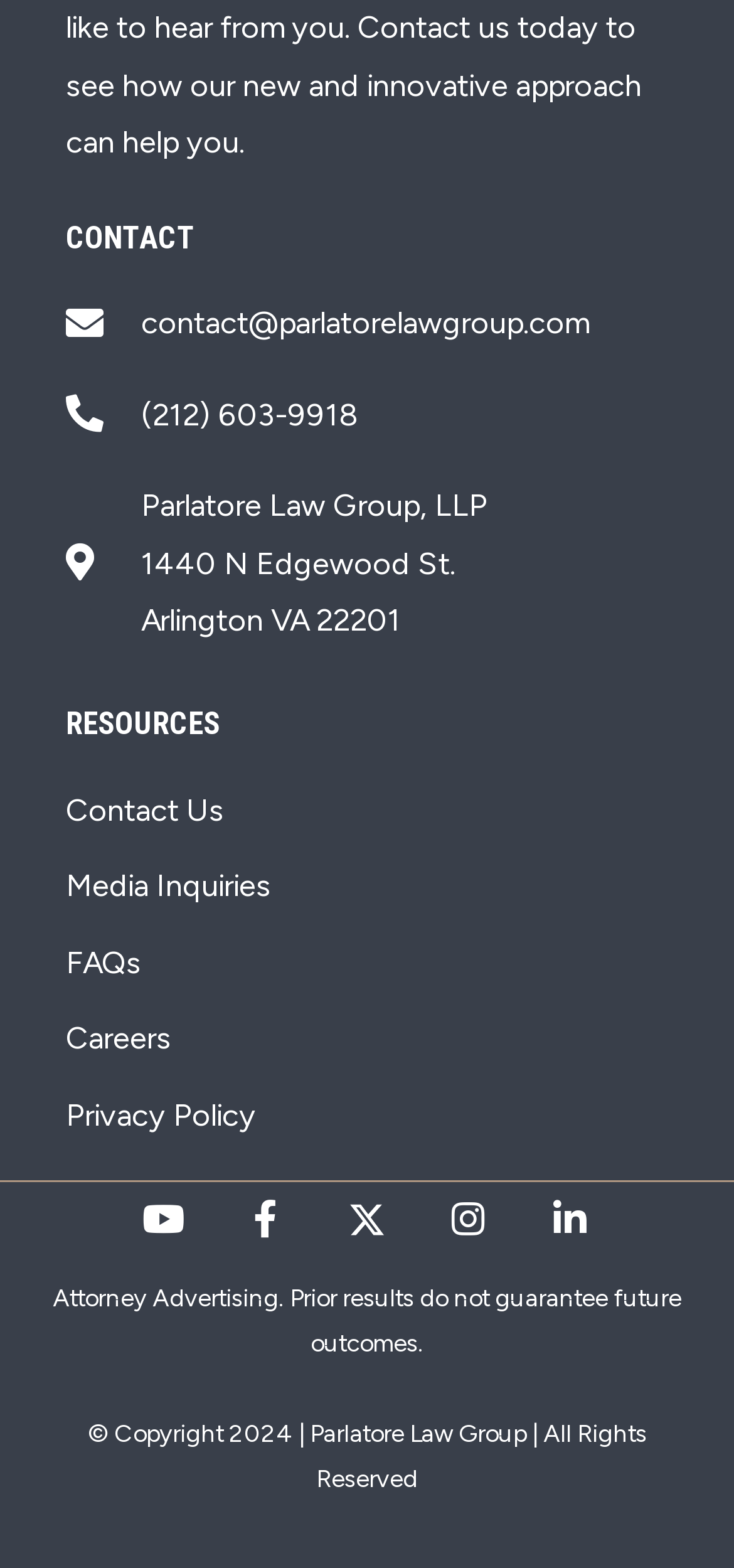Please identify the bounding box coordinates of the clickable area that will fulfill the following instruction: "Contact the law group via email". The coordinates should be in the format of four float numbers between 0 and 1, i.e., [left, top, right, bottom].

[0.09, 0.188, 0.91, 0.224]